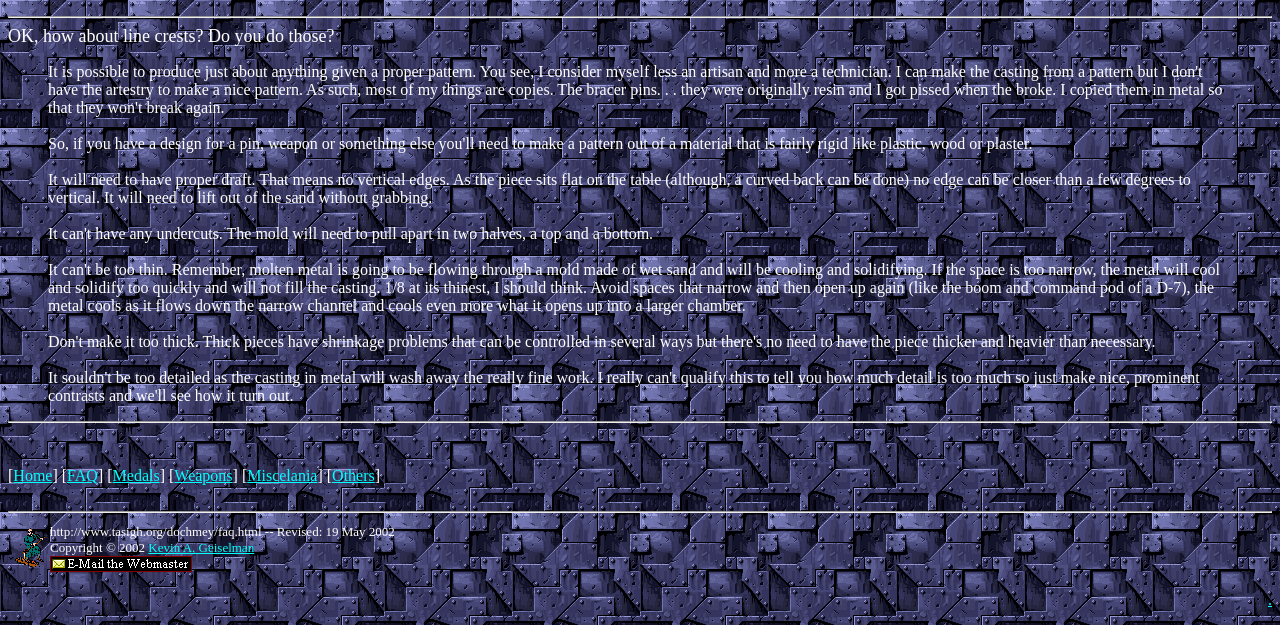Use a single word or phrase to answer the question:
What is the topic of discussion in the blockquote?

Line crests